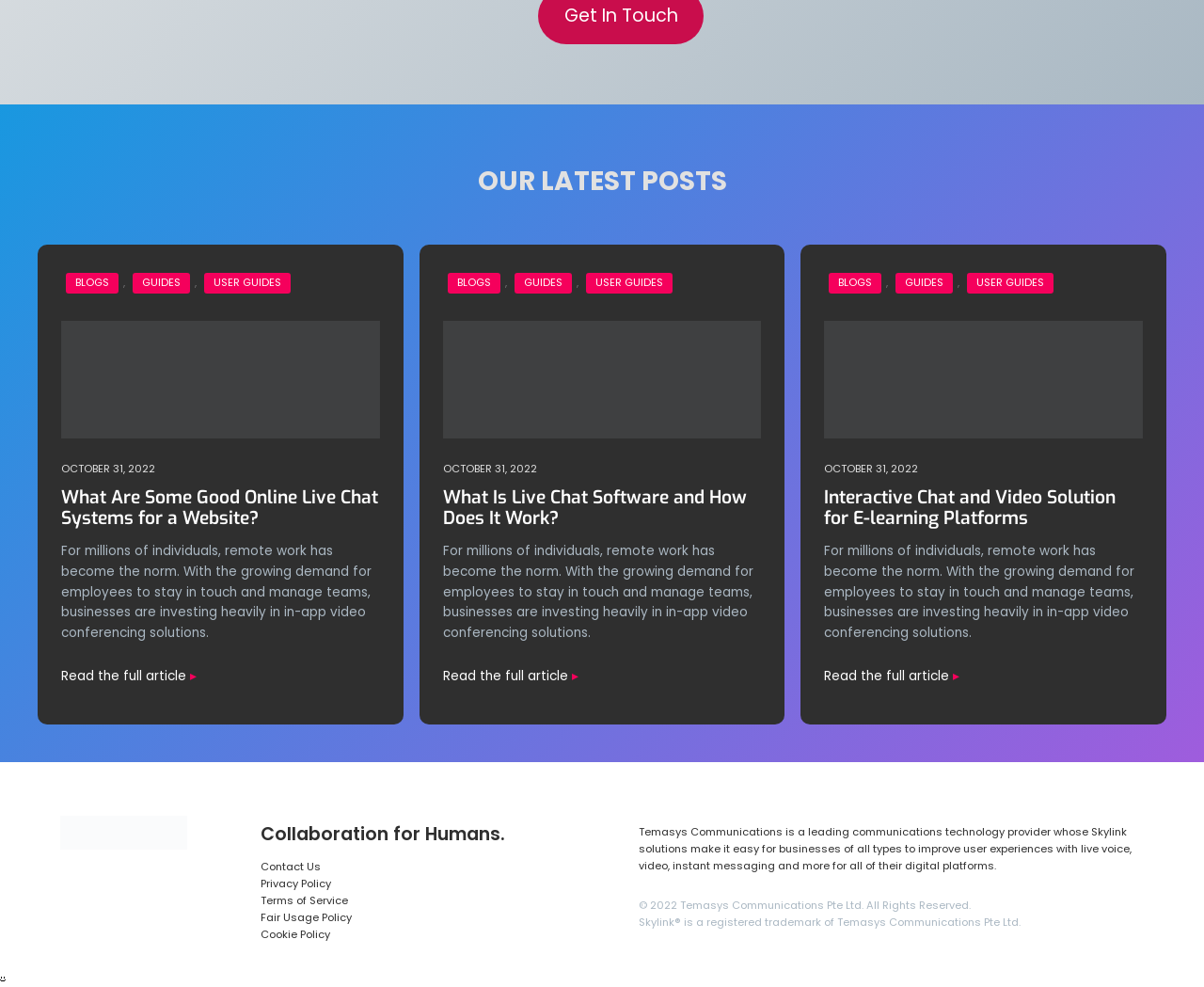Identify the bounding box coordinates of the region that should be clicked to execute the following instruction: "Contact Us".

[0.217, 0.87, 0.267, 0.886]